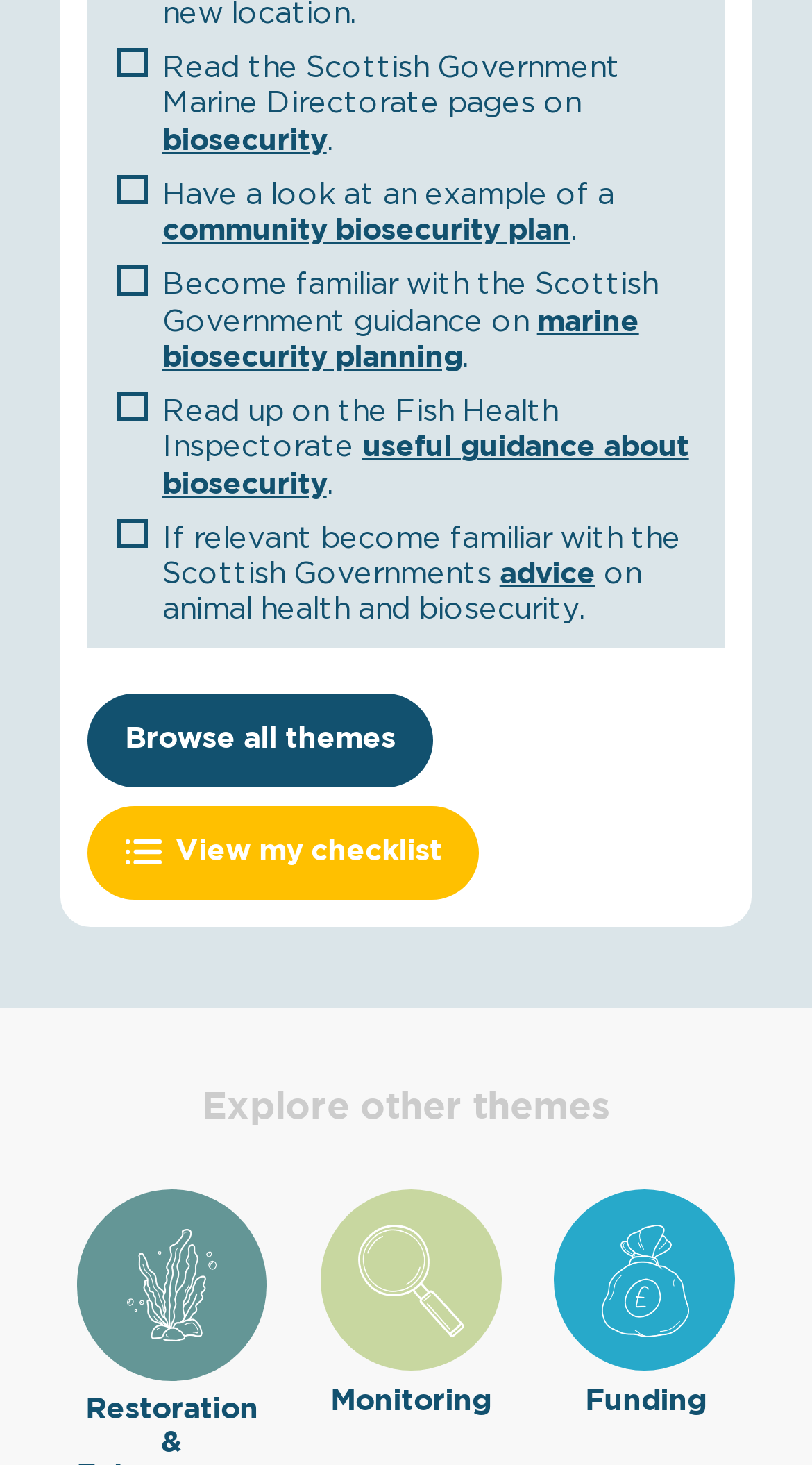Answer succinctly with a single word or phrase:
What is the topic of the Scottish Government guidance?

marine biosecurity planning